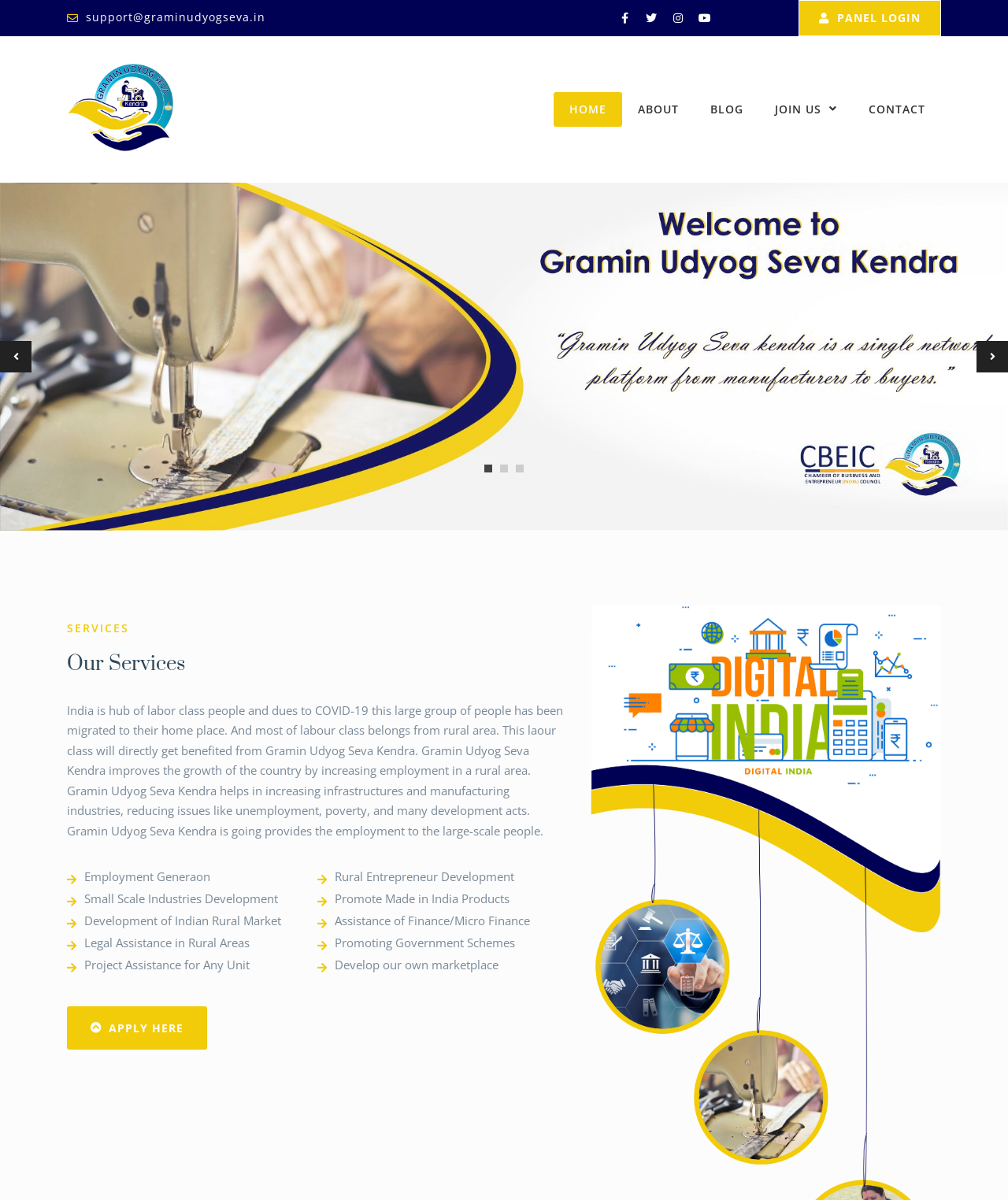Locate the bounding box coordinates of the item that should be clicked to fulfill the instruction: "Go to the home page".

[0.549, 0.077, 0.617, 0.106]